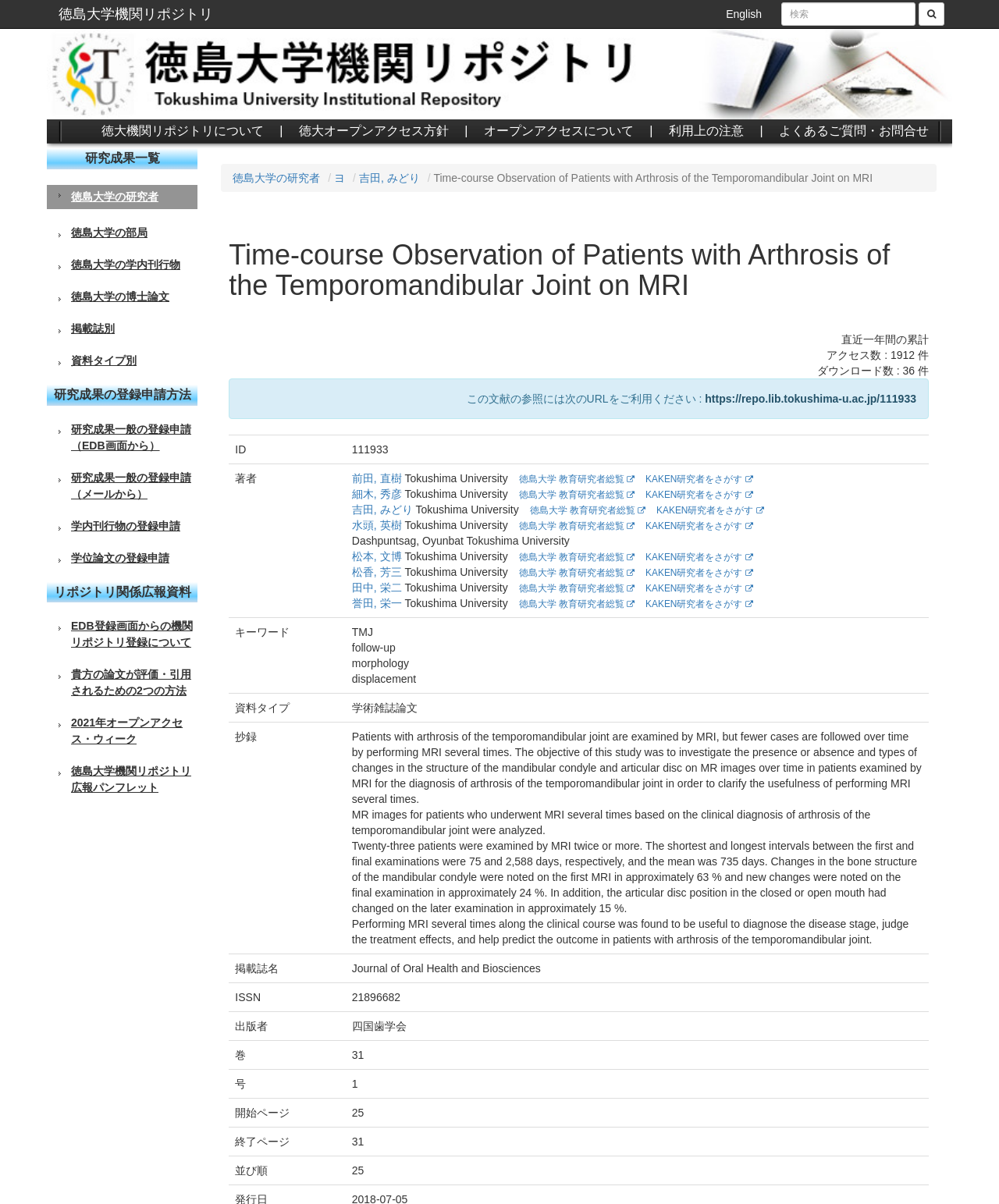Identify the primary heading of the webpage and provide its text.

Time-course Observation of Patients with Arthrosis of the Temporomandibular Joint on MRI